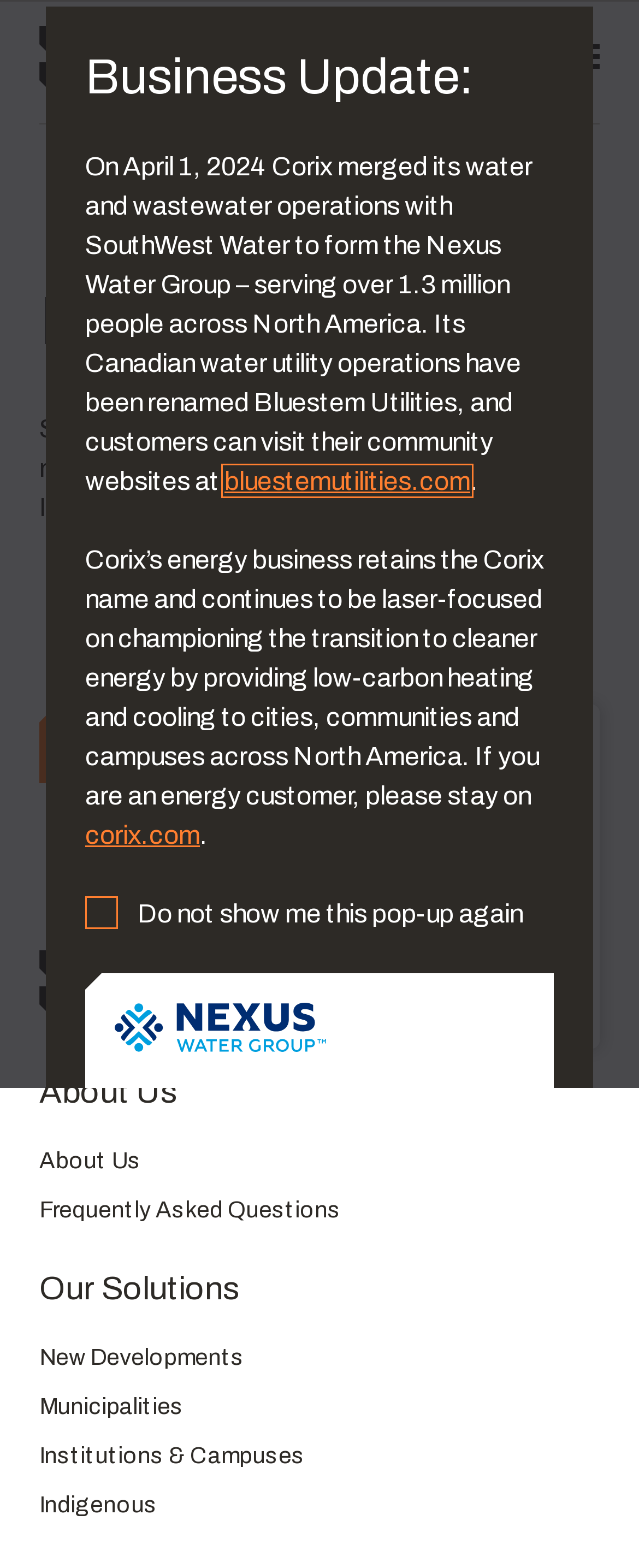Determine the bounding box coordinates of the section I need to click to execute the following instruction: "Go to About Us". Provide the coordinates as four float numbers between 0 and 1, i.e., [left, top, right, bottom].

[0.0, 0.155, 0.849, 0.23]